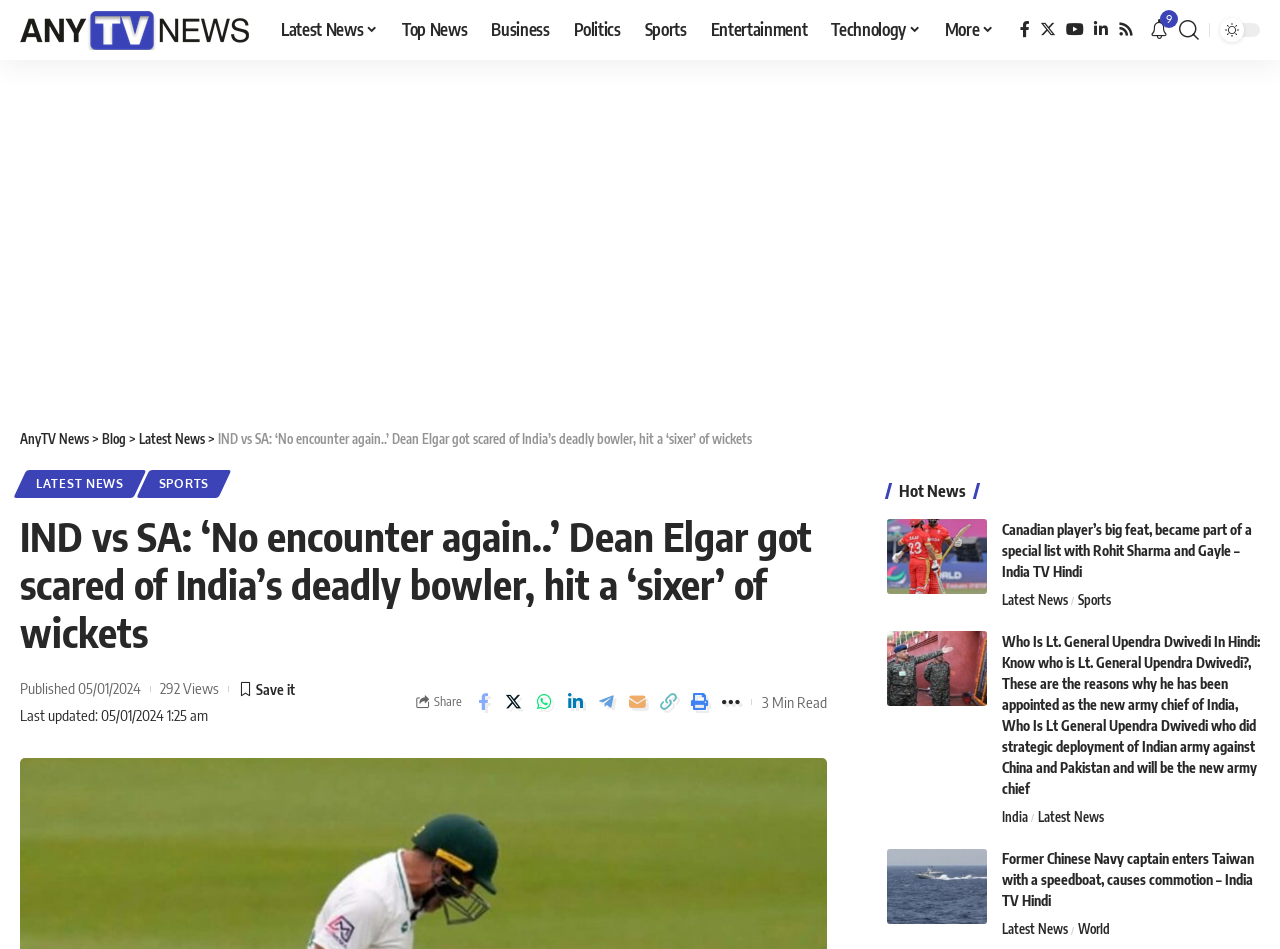How many minutes does it take to read the article?
Please answer the question as detailed as possible based on the image.

The time it takes to read the article is mentioned at the bottom of the article, where it says '3 Min Read'. This indicates that it takes 3 minutes to read the article.